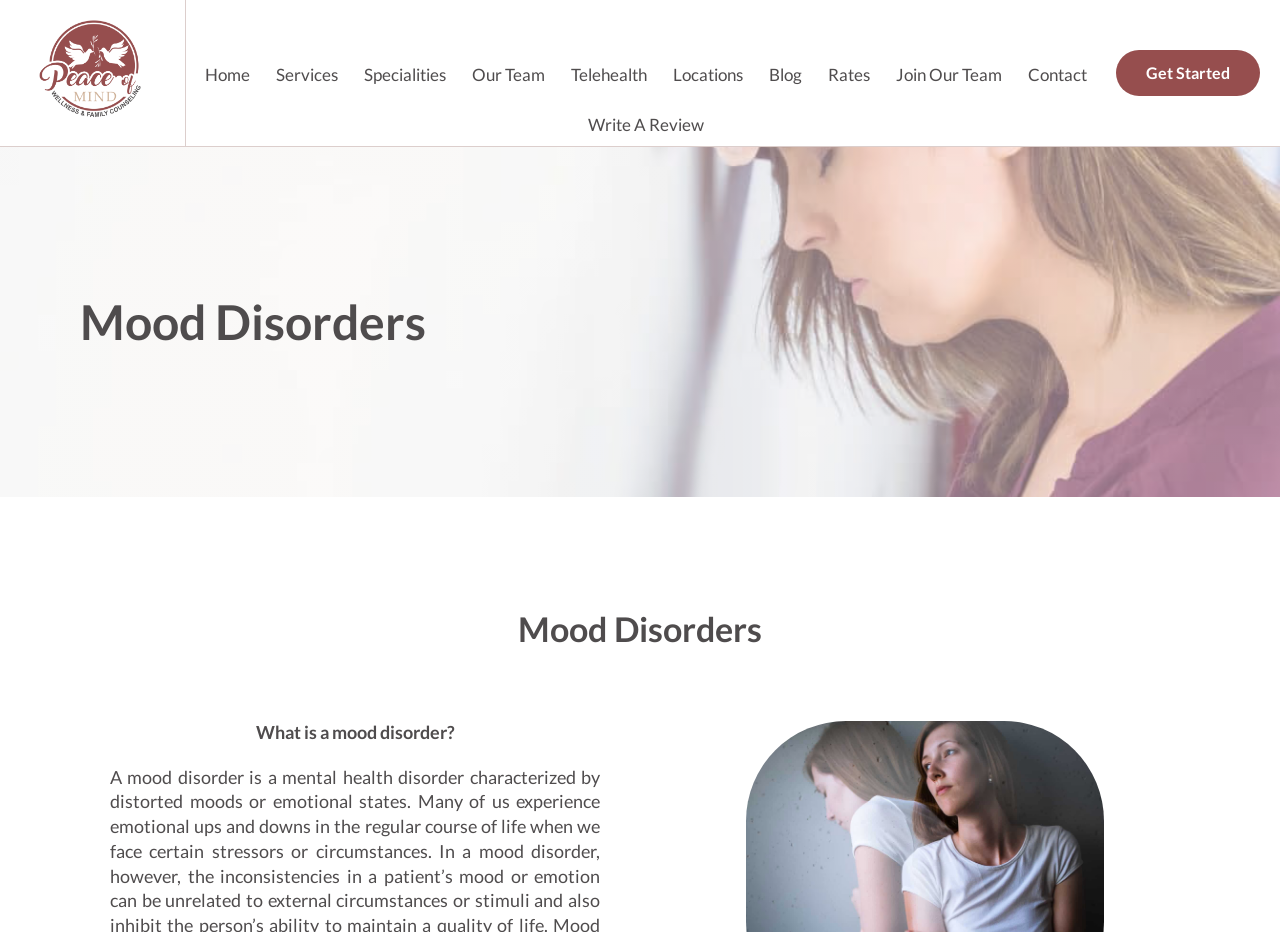Provide the bounding box for the UI element matching this description: "Join Our Team".

[0.69, 0.054, 0.793, 0.107]